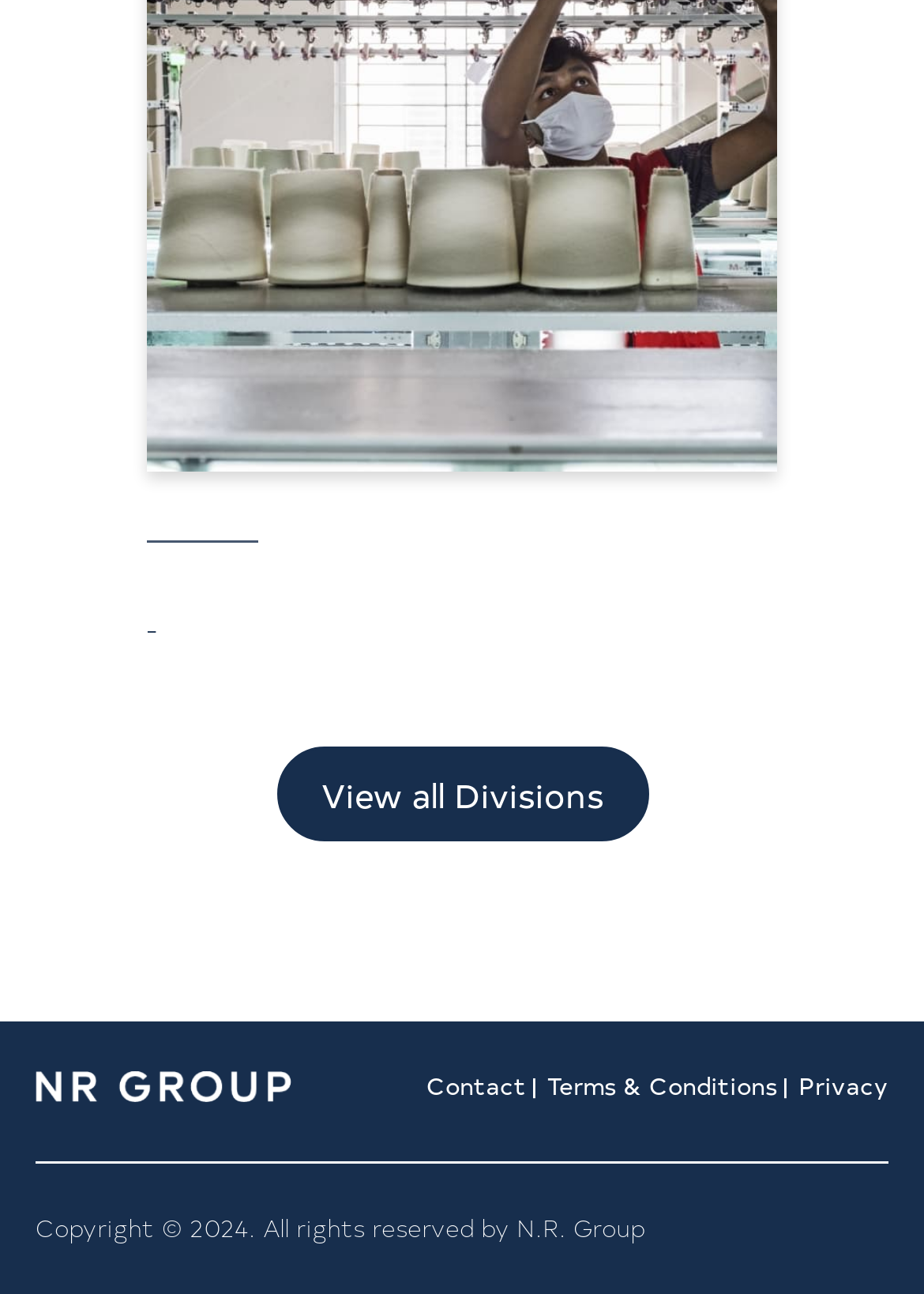Given the webpage screenshot and the description, determine the bounding box coordinates (top-left x, top-left y, bottom-right x, bottom-right y) that define the location of the UI element matching this description: 888.275.6915 toll free

None